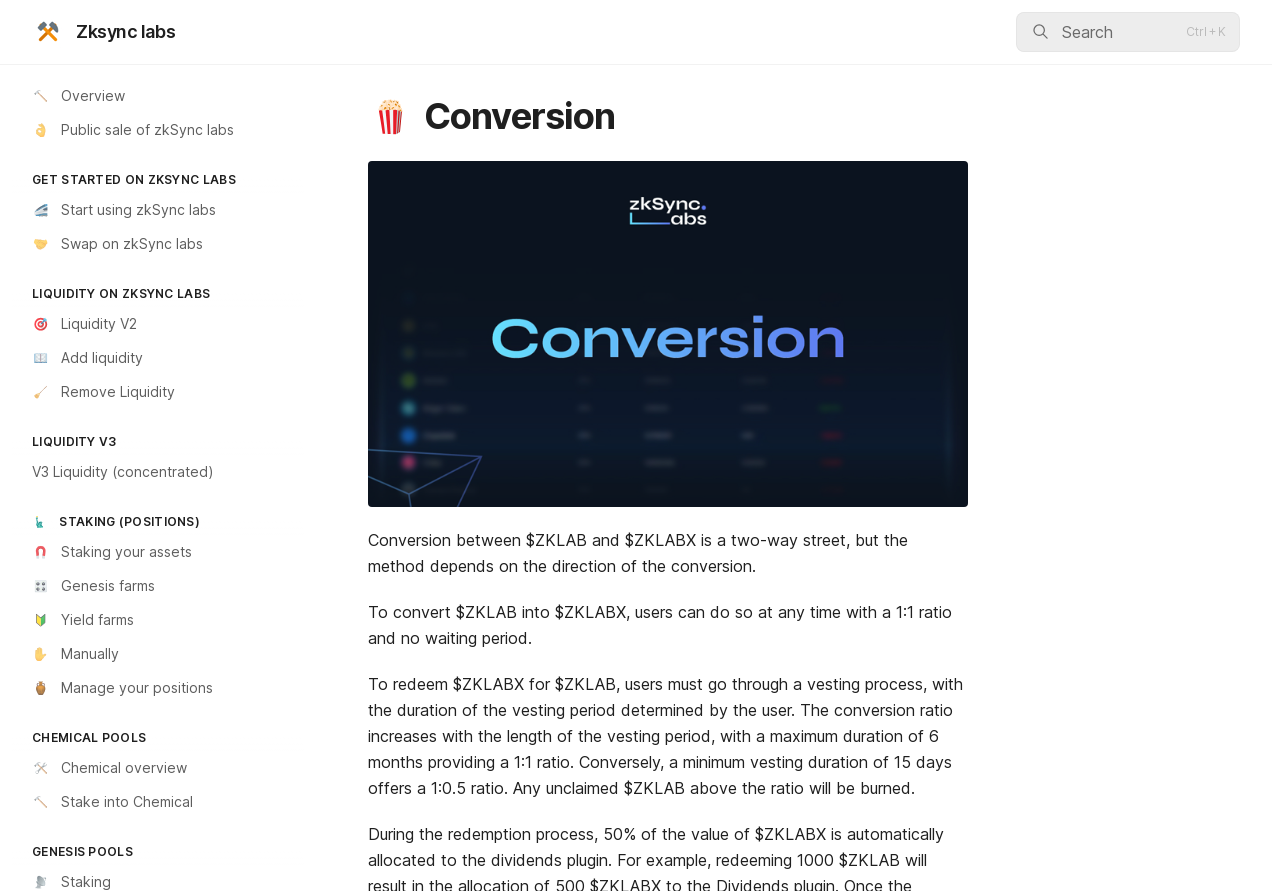Illustrate the webpage with a detailed description.

The webpage is about Zksync labs, specifically focusing on conversion. At the top left, there is a logo of Zksync labs, accompanied by a heading with the same text. On the top right, there is a search button with a magnifying glass icon and a shortcut to press "Ctrl + K" to activate it.

Below the top section, there are several links and buttons categorized into sections. The first section has links to an overview, public sale, and getting started on Zksync labs. The second section is about liquidity, with links to swap, add liquidity, remove liquidity, and liquidity V2. The third section is about staking, with links to staking assets, genesis farms, yield farms, and managing positions.

The fourth section is about chemical pools, with links to a chemical overview and staking into chemical. The fifth section is about genesis pools. 

In the middle of the page, there is a header with a conversion icon, followed by a large image. Below the image, there are three paragraphs of text explaining the conversion process between $ZKLAB and $ZKLABX. The text describes the conversion ratio, vesting period, and the burning of unclaimed $ZKLAB.